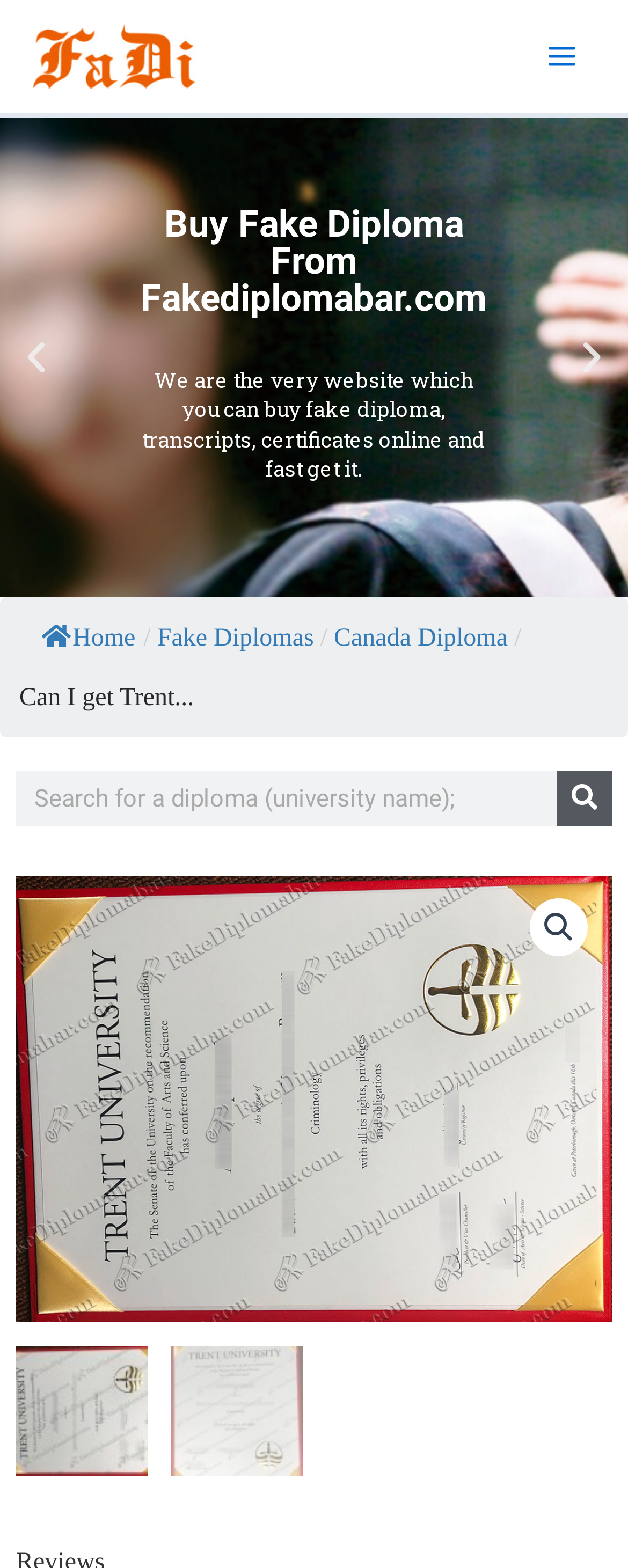Using the webpage screenshot, locate the HTML element that fits the following description and provide its bounding box: "Canada Diploma".

[0.532, 0.398, 0.808, 0.415]